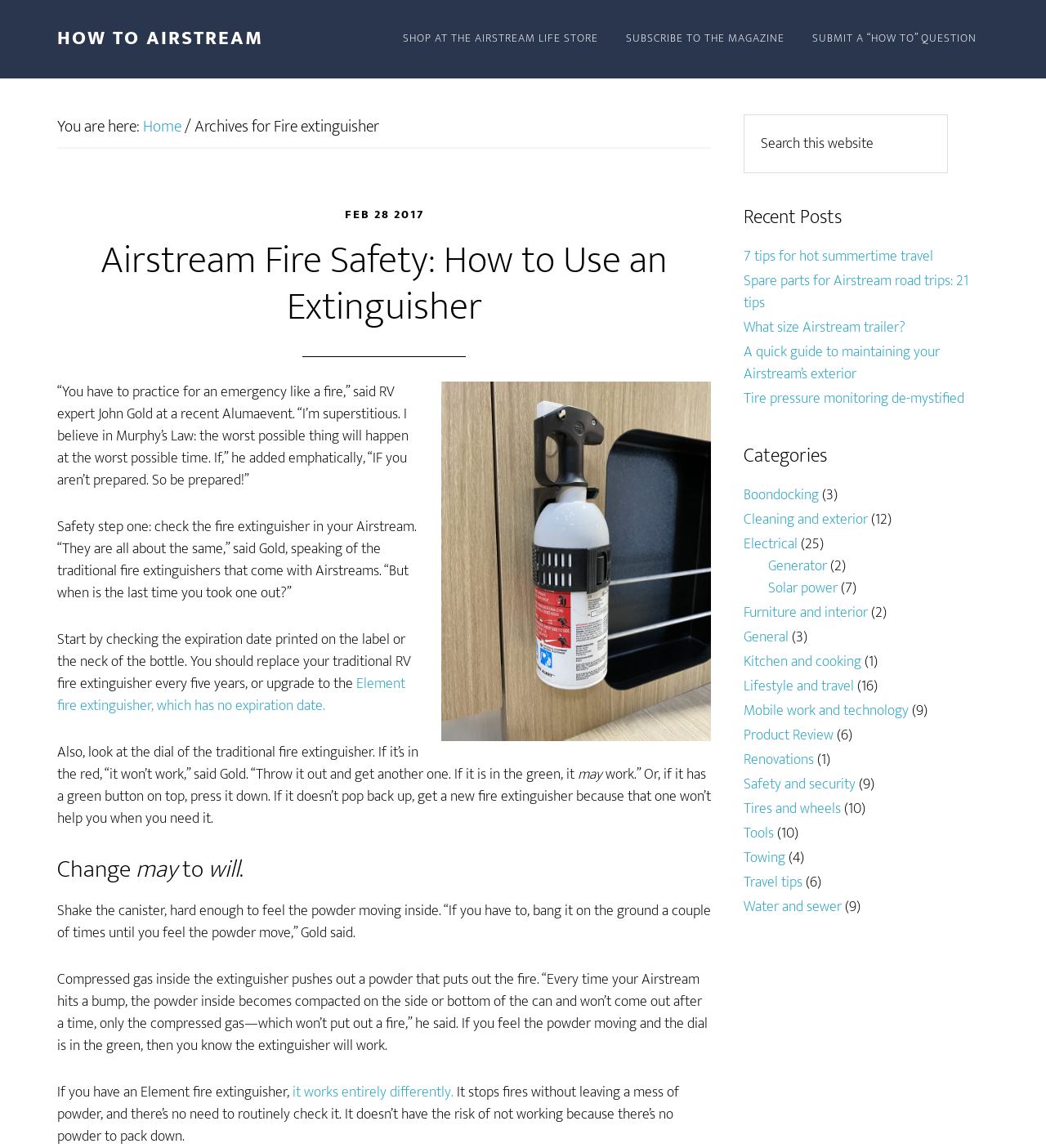Could you locate the bounding box coordinates for the section that should be clicked to accomplish this task: "Learn about 'Element fire extinguisher'".

[0.055, 0.585, 0.388, 0.625]